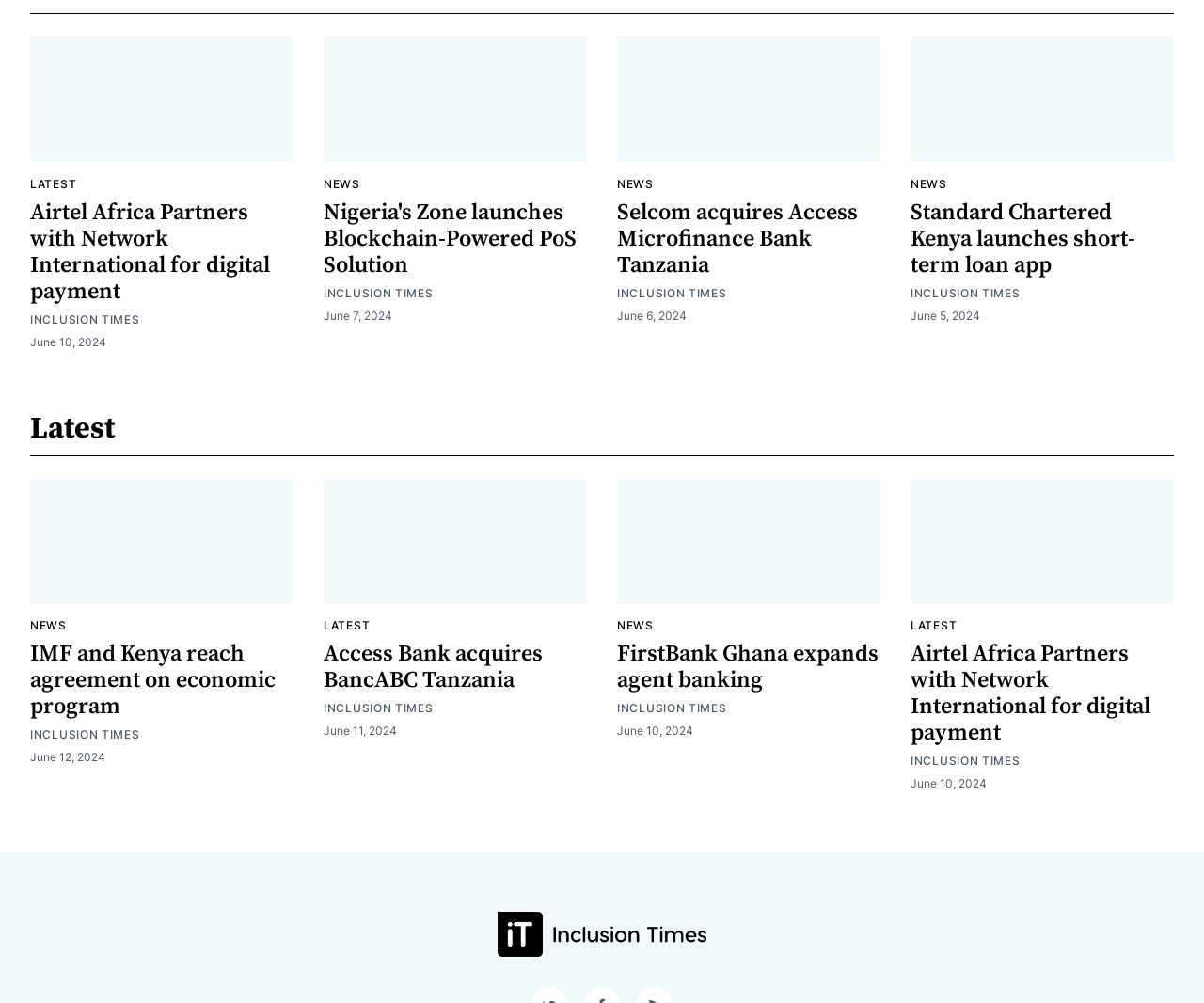Please specify the bounding box coordinates of the area that should be clicked to accomplish the following instruction: "View the 'Latest' news section". The coordinates should consist of four float numbers between 0 and 1, i.e., [left, top, right, bottom].

[0.025, 0.409, 0.095, 0.446]